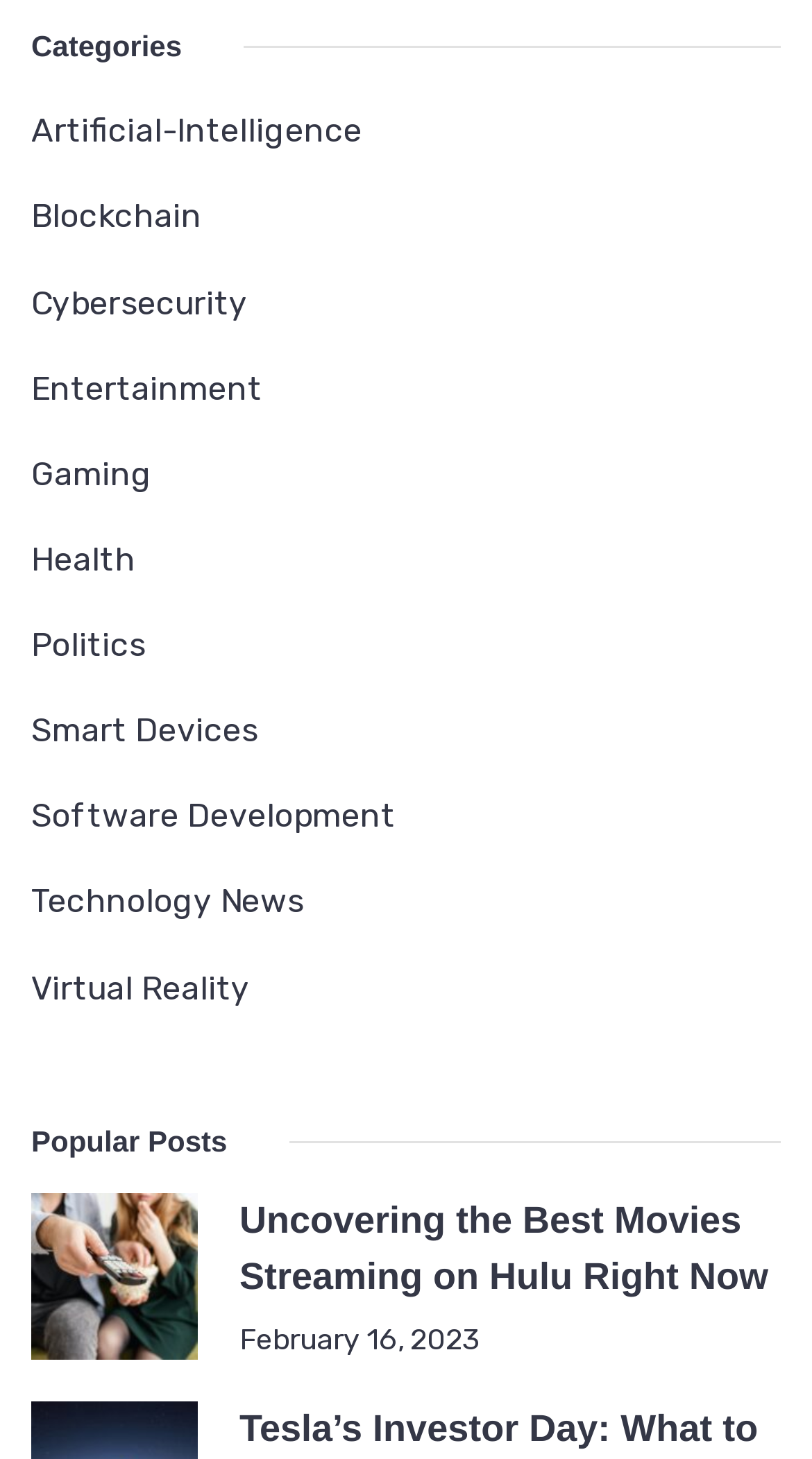Find the bounding box coordinates of the clickable region needed to perform the following instruction: "Explore Entertainment category". The coordinates should be provided as four float numbers between 0 and 1, i.e., [left, top, right, bottom].

[0.038, 0.245, 0.323, 0.287]